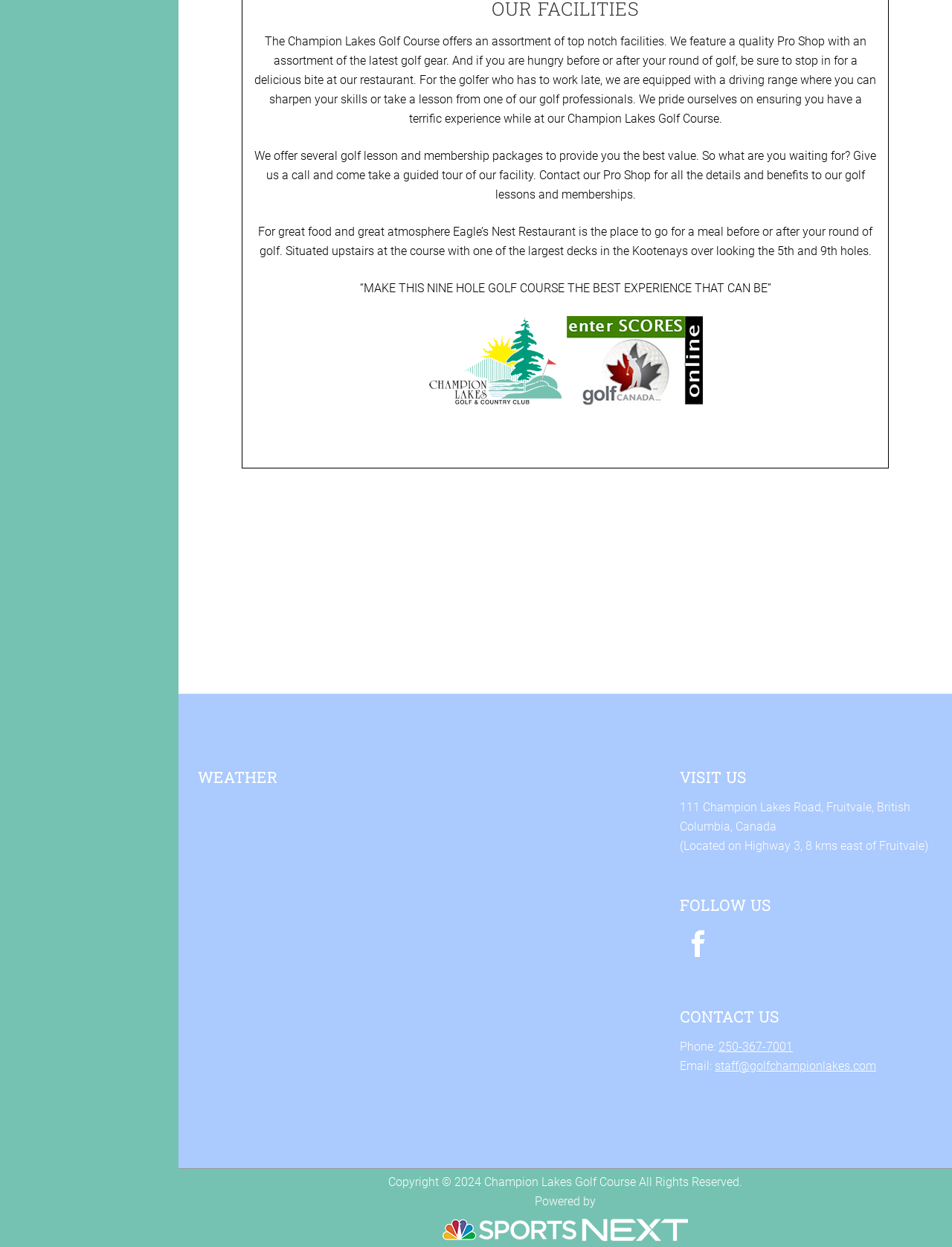Please use the details from the image to answer the following question comprehensively:
What is the name of the restaurant?

The name of the restaurant can be inferred from the text 'For great food and great atmosphere Eagle’s Nest Restaurant is the place to go for a meal before or after your round of golf.' which is located in the middle of the webpage.